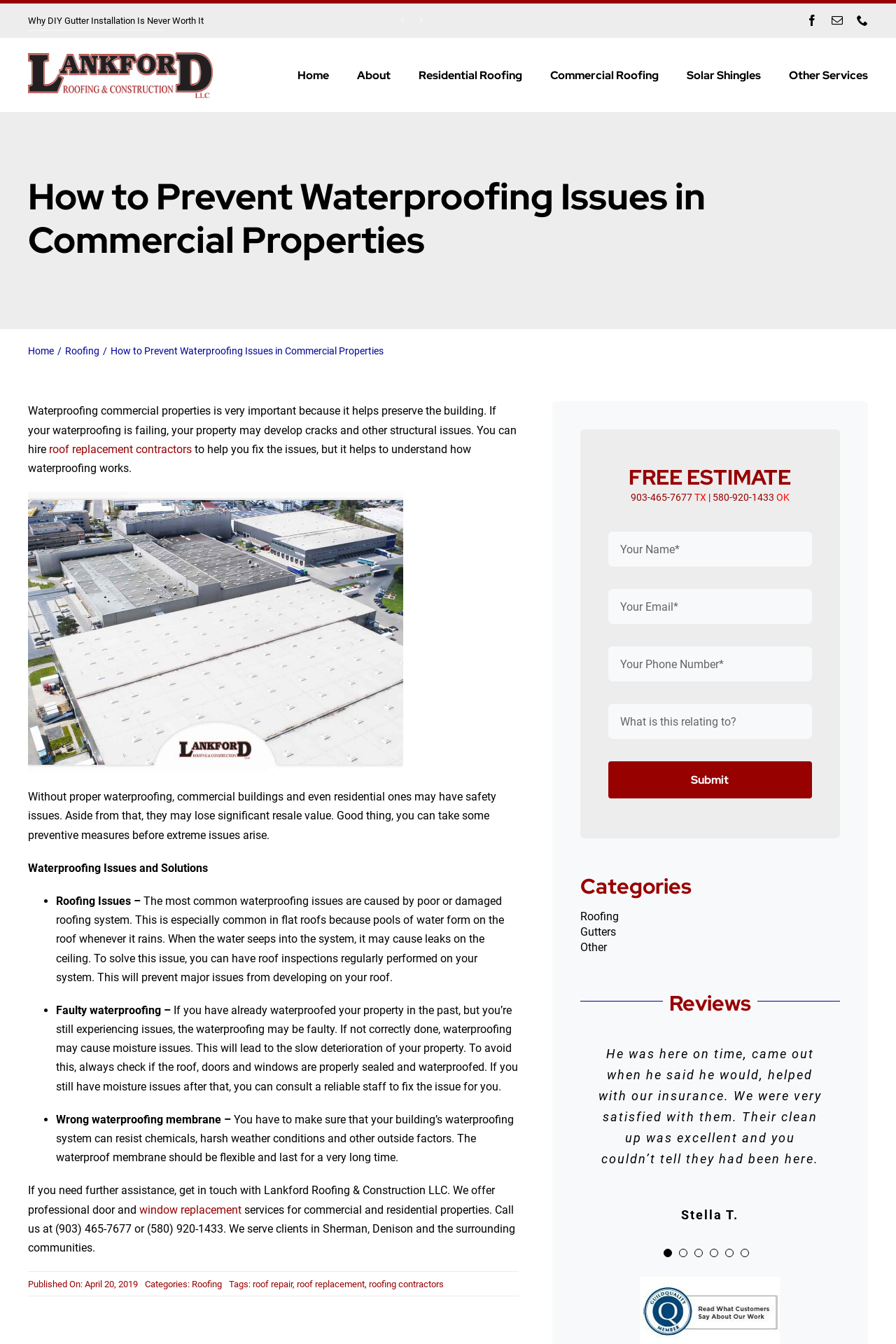Provide your answer in one word or a succinct phrase for the question: 
What is the company name mentioned on this webpage?

Lankford Roofing & Construction LLC